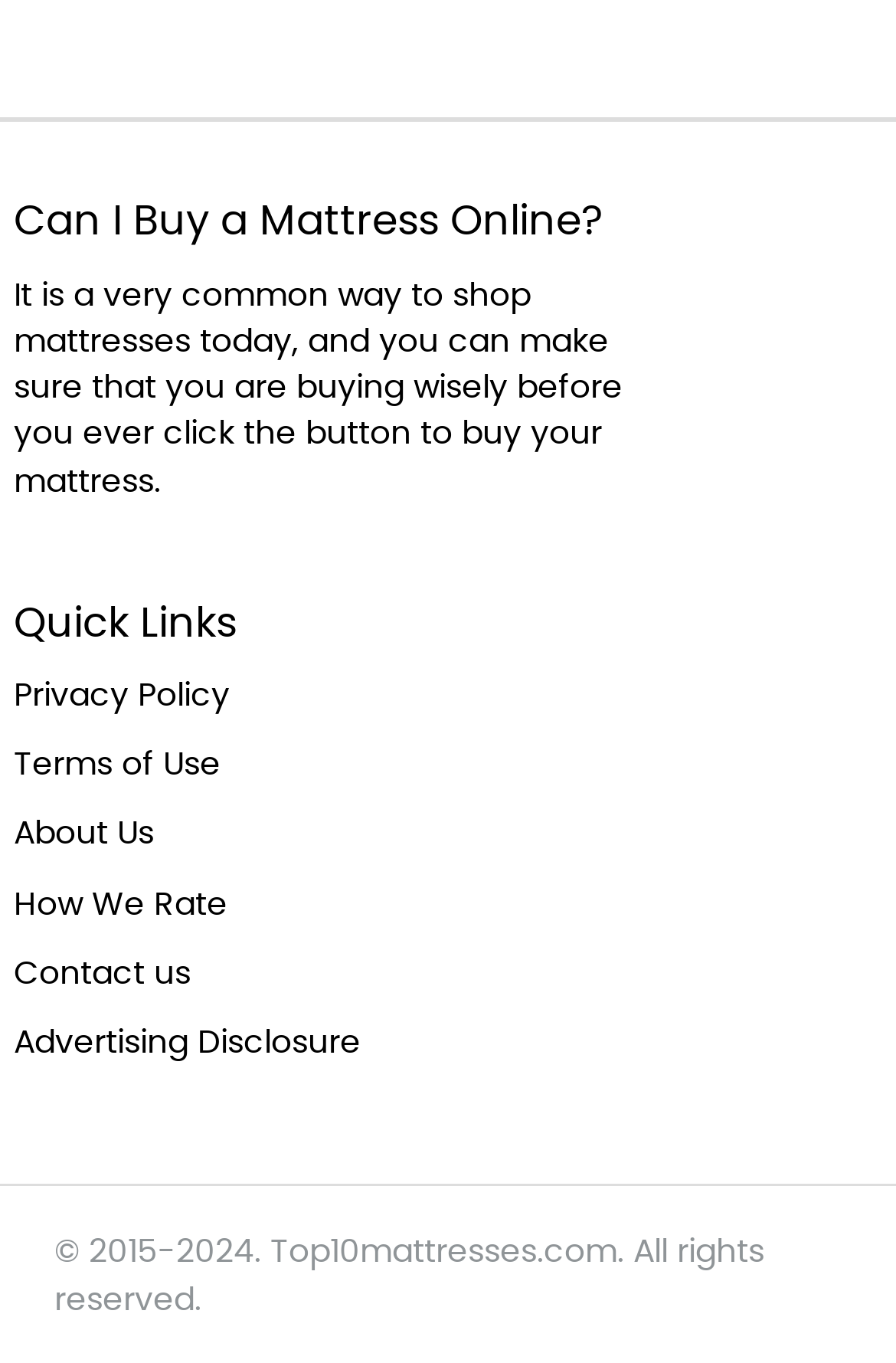Please determine the bounding box coordinates for the element with the description: "Advertising Disclosure".

[0.015, 0.747, 0.403, 0.781]